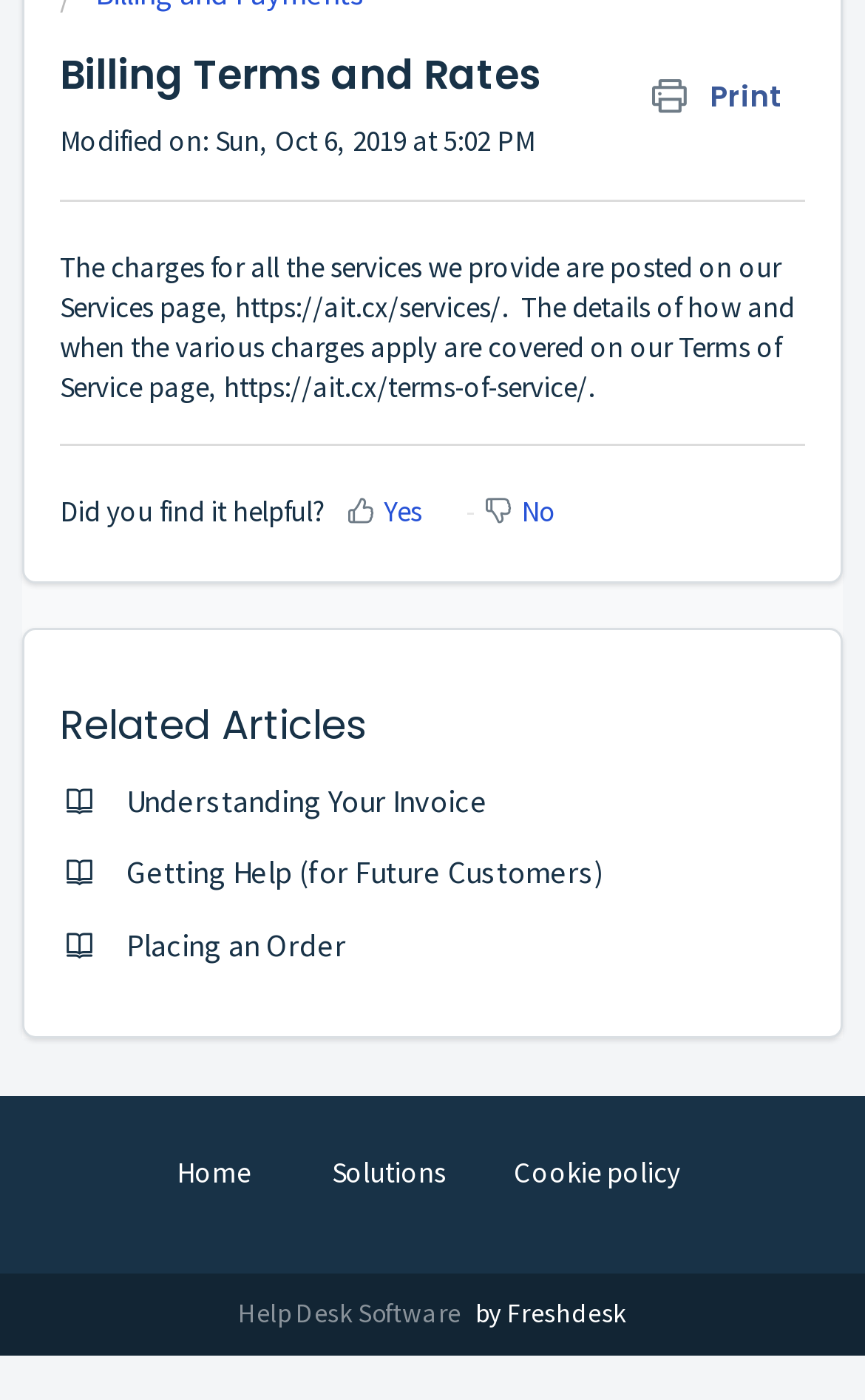Given the element description "Understanding Your Invoice" in the screenshot, predict the bounding box coordinates of that UI element.

[0.146, 0.558, 0.564, 0.586]